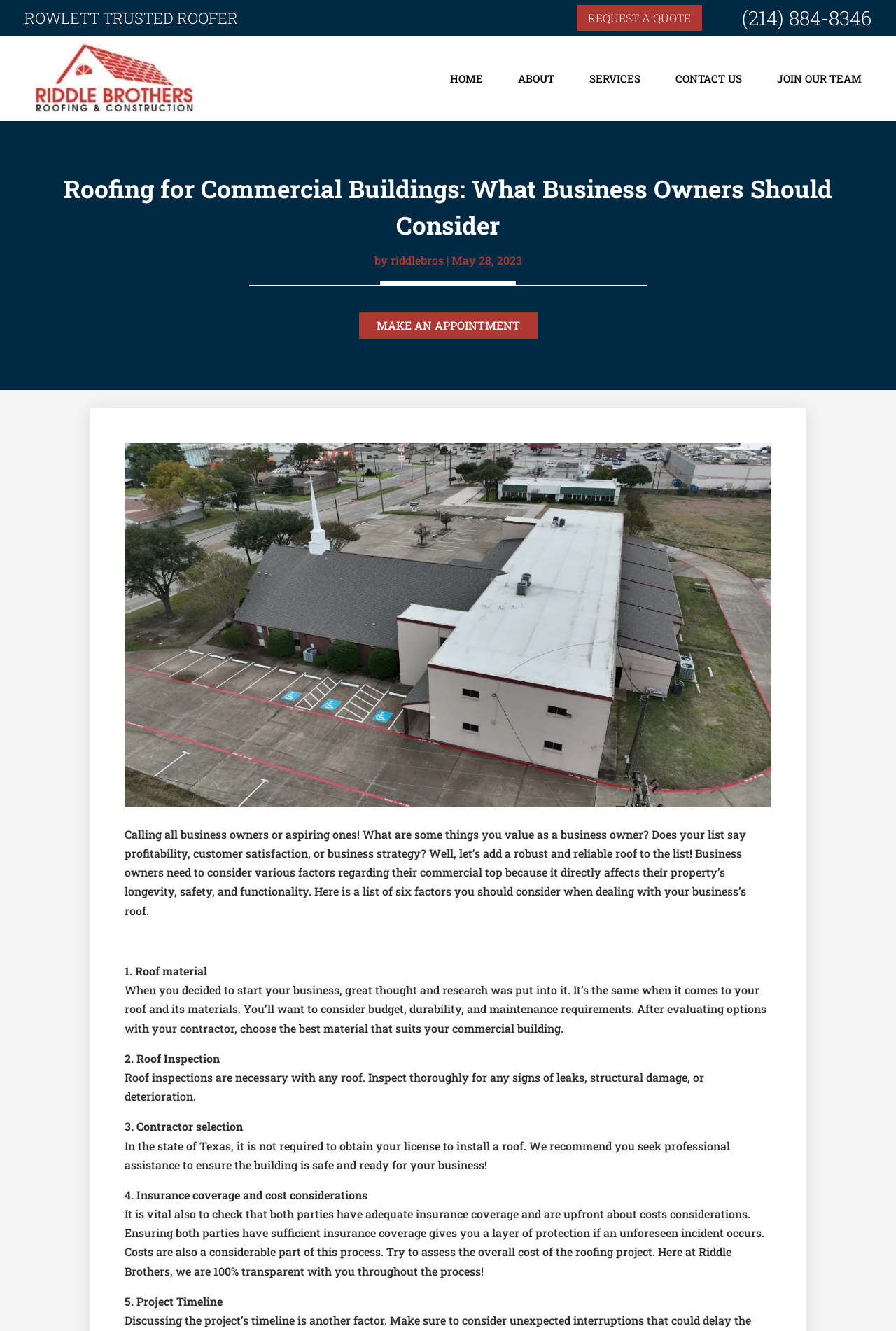Produce an extensive caption that describes everything on the webpage.

This webpage is about roofing for commercial buildings, specifically what business owners should consider. At the top, there is a prominent header "ROWLETT TRUSTED ROOFER" and a call-to-action button "REQUEST A QUOTE" on the right side. Below the header, there is a phone number "(214) 884-8346" on the right side. On the left side, there is a link to "Dallas Roofing Company" with an accompanying image.

The main navigation menu is located in the middle, with links to "HOME", "ABOUT", "SERVICES", "CONTACT US", and "JOIN OUR TEAM". Below the navigation menu, there is a heading "Roofing for Commercial Buildings: What Business Owners Should Consider" followed by the author's name "riddlebros" and the date "May 28, 2023".

The main content of the webpage is divided into sections, each with a numbered heading. The first section starts with a question, asking business owners what they value, and then introduces the importance of considering various factors regarding their commercial roof. There is a large image of commercial roofing above this section.

The subsequent sections are numbered from 1 to 5, each discussing a specific factor to consider when dealing with a business's roof. These factors include roof material, roof inspection, contractor selection, insurance coverage and cost considerations, and project timeline. Each section has a brief description and some paragraphs of text explaining the importance of each factor.

On the right side, there is a call-to-action button "MAKE AN APPOINTMENT" above the main content. Overall, the webpage is well-structured and easy to navigate, with clear headings and concise text.